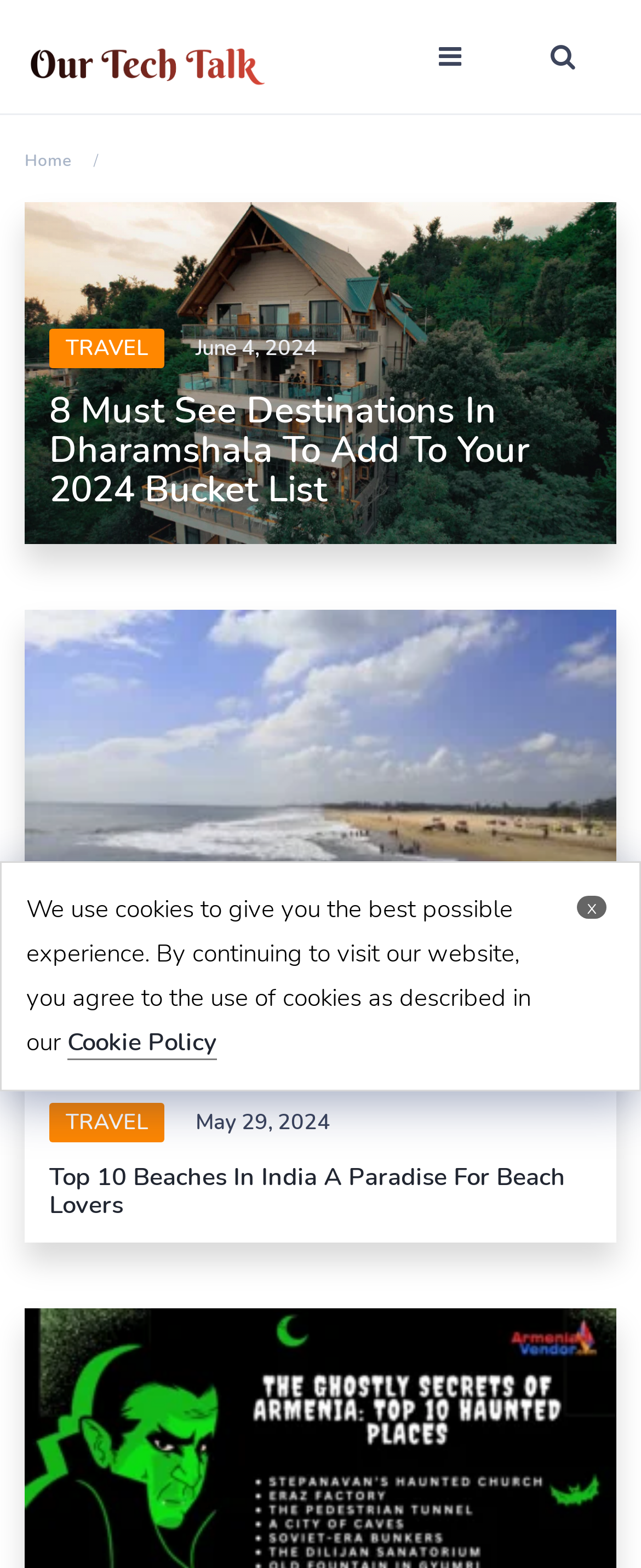What is the website's policy related to cookies?
Using the visual information, answer the question in a single word or phrase.

Cookie Policy